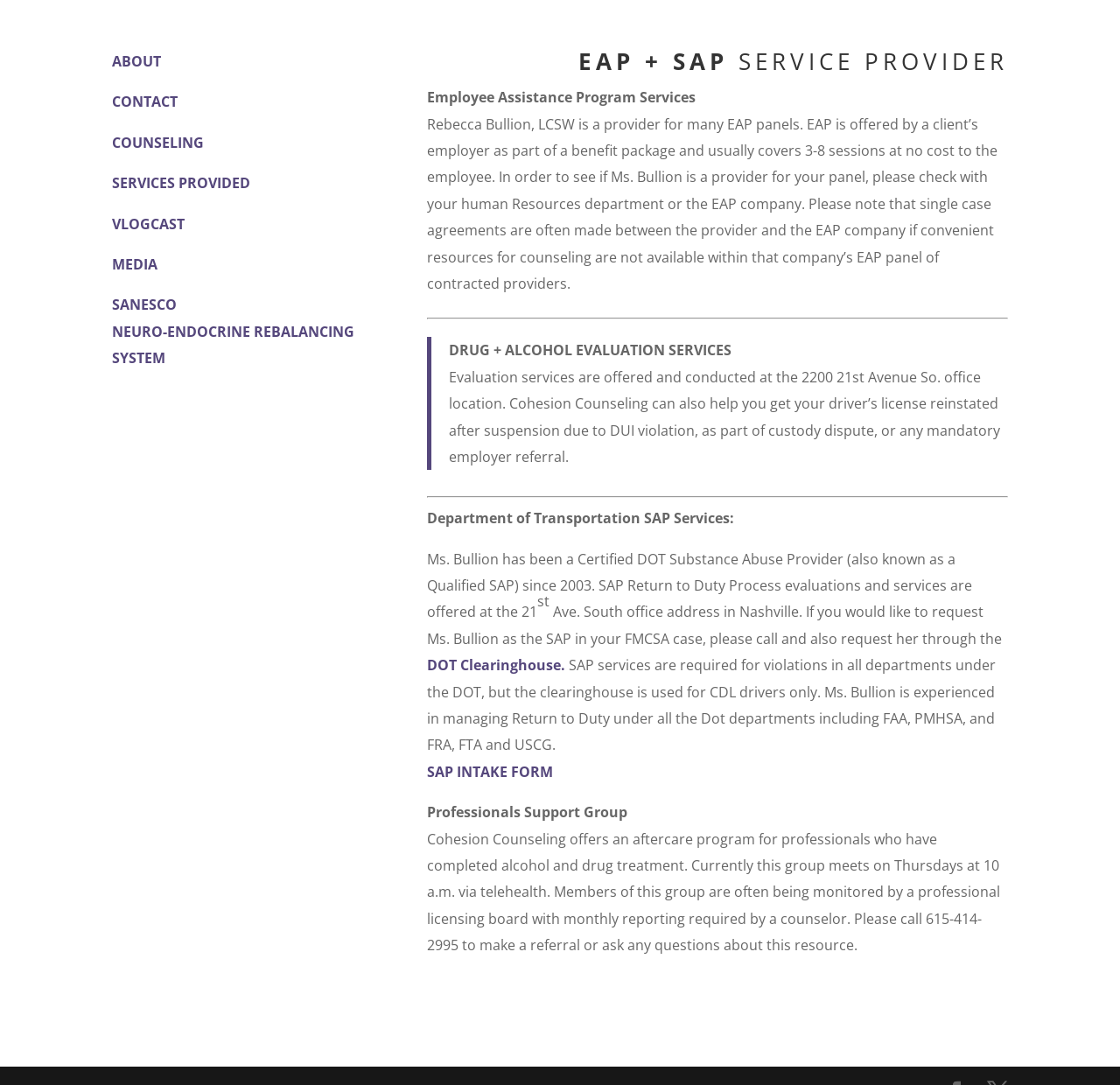Please find the bounding box for the UI element described by: "SERVICES PROVIDED".

[0.1, 0.16, 0.223, 0.178]